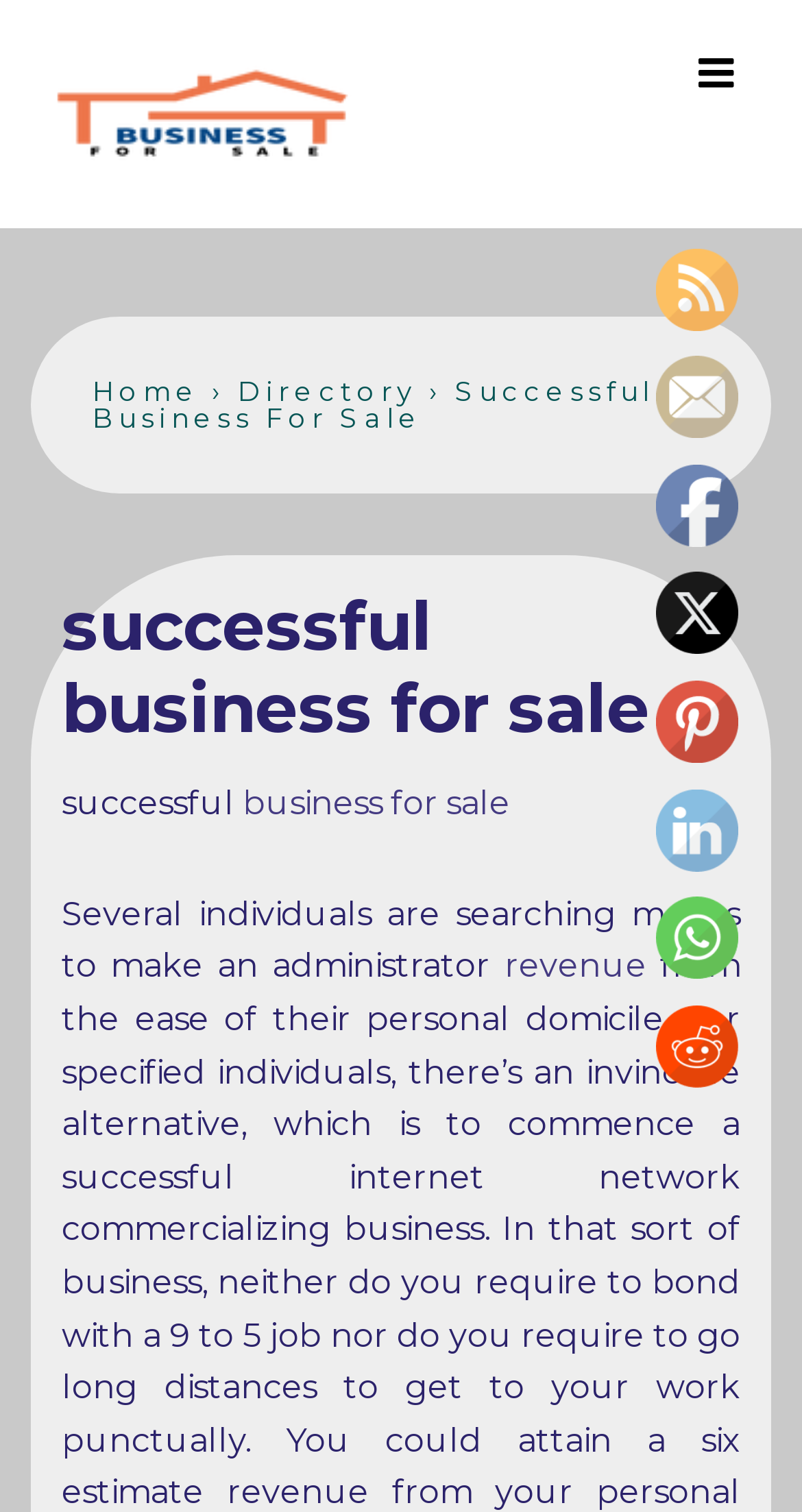Please determine the bounding box coordinates of the element's region to click for the following instruction: "Go to Home page".

[0.115, 0.248, 0.249, 0.269]